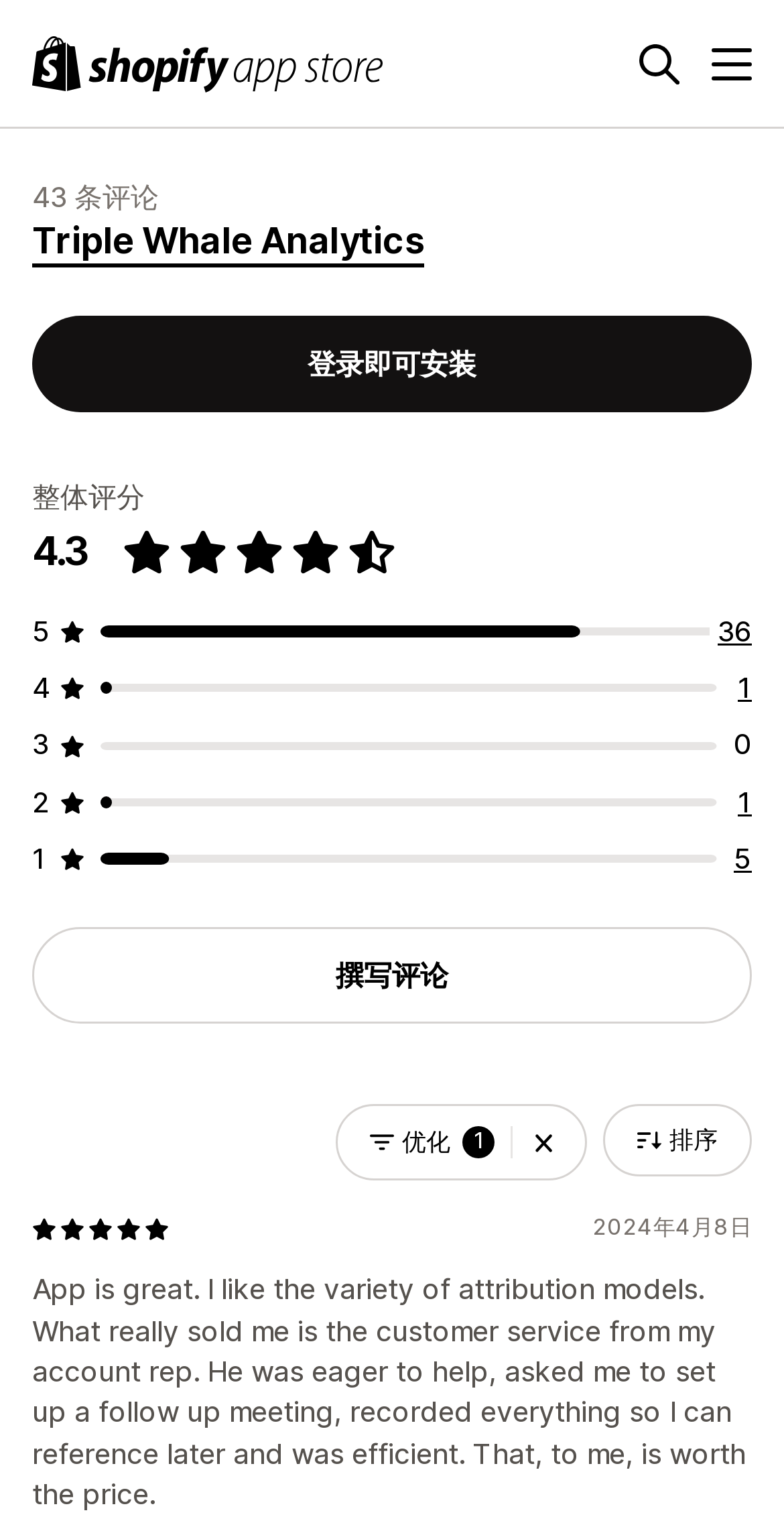How many reviews are there for Triple Whale Analytics? Using the information from the screenshot, answer with a single word or phrase.

43